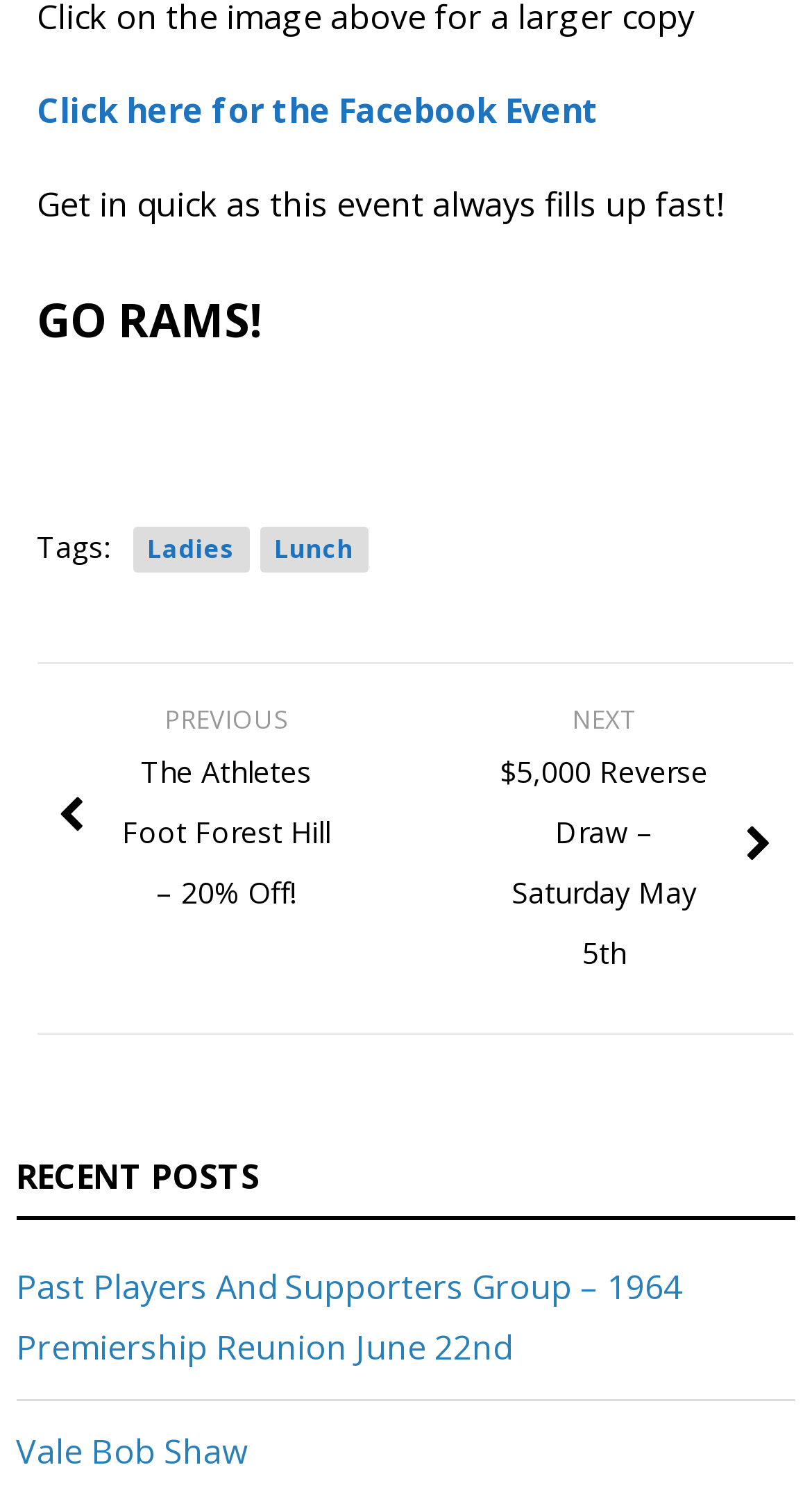Predict the bounding box of the UI element based on the description: "Vale Bob Shaw". The coordinates should be four float numbers between 0 and 1, formatted as [left, top, right, bottom].

[0.02, 0.958, 0.305, 0.989]